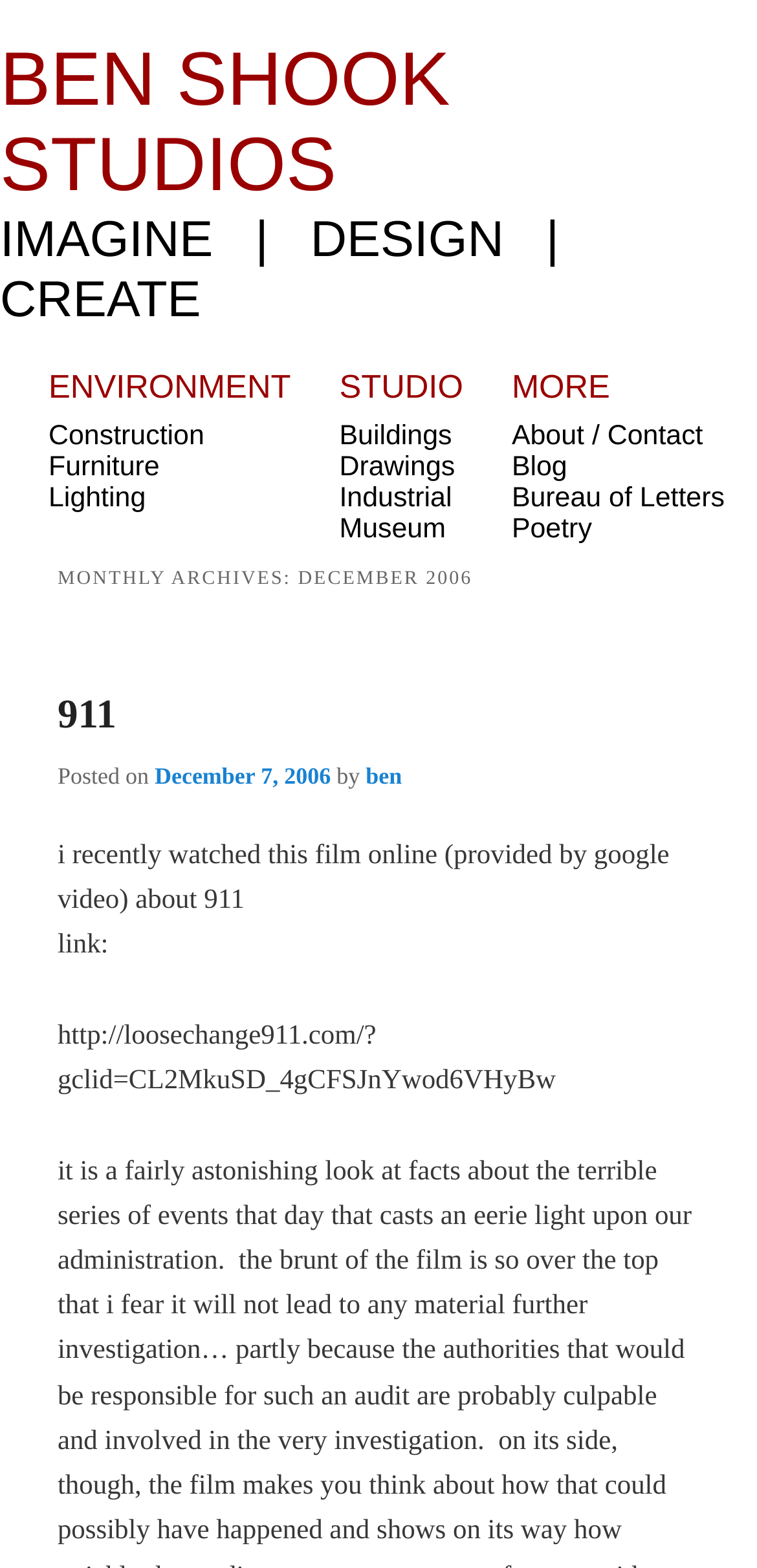Please respond in a single word or phrase: 
What are the three categories on the webpage?

ENVIRONMENT, STUDIO, MORE